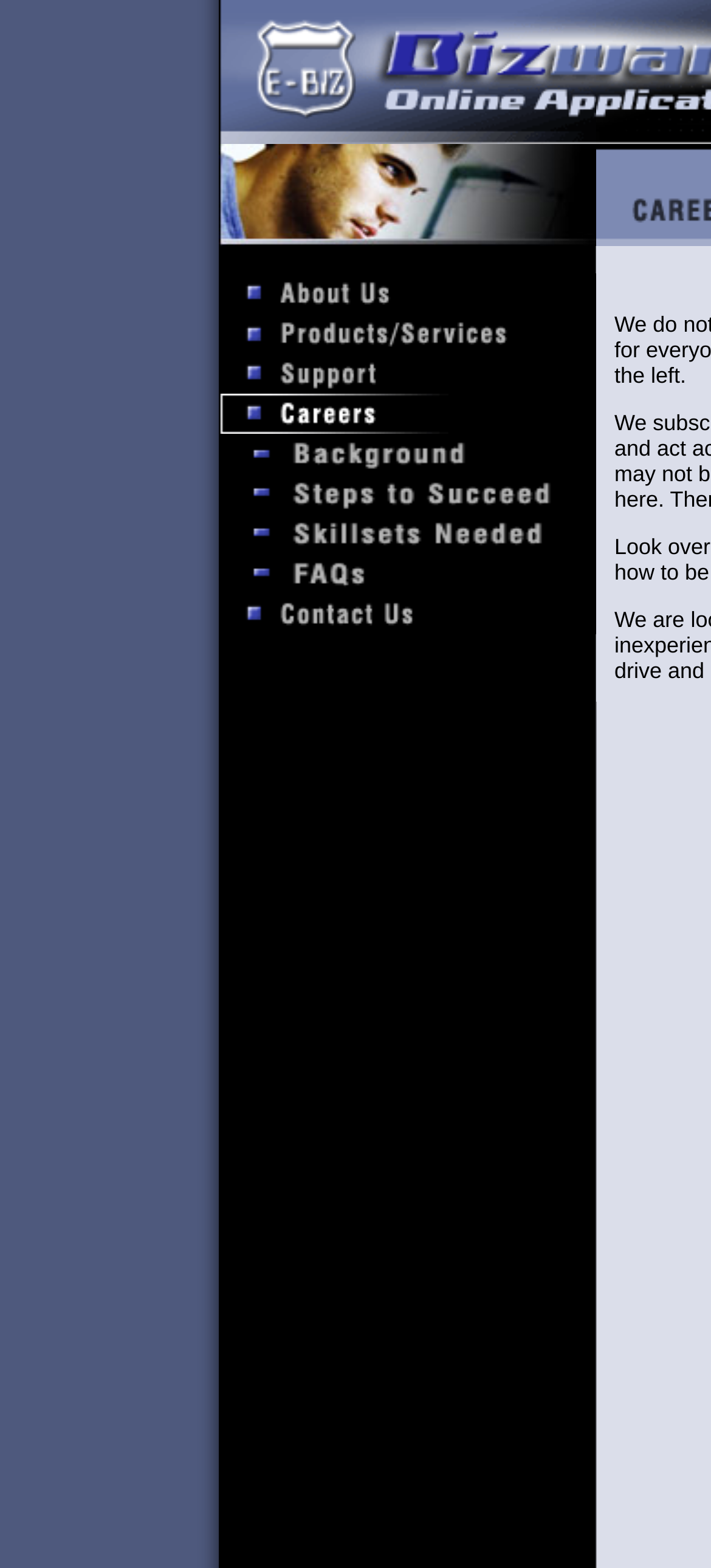Please specify the bounding box coordinates of the clickable region to carry out the following instruction: "Get Support". The coordinates should be four float numbers between 0 and 1, in the format [left, top, right, bottom].

[0.308, 0.238, 0.838, 0.255]